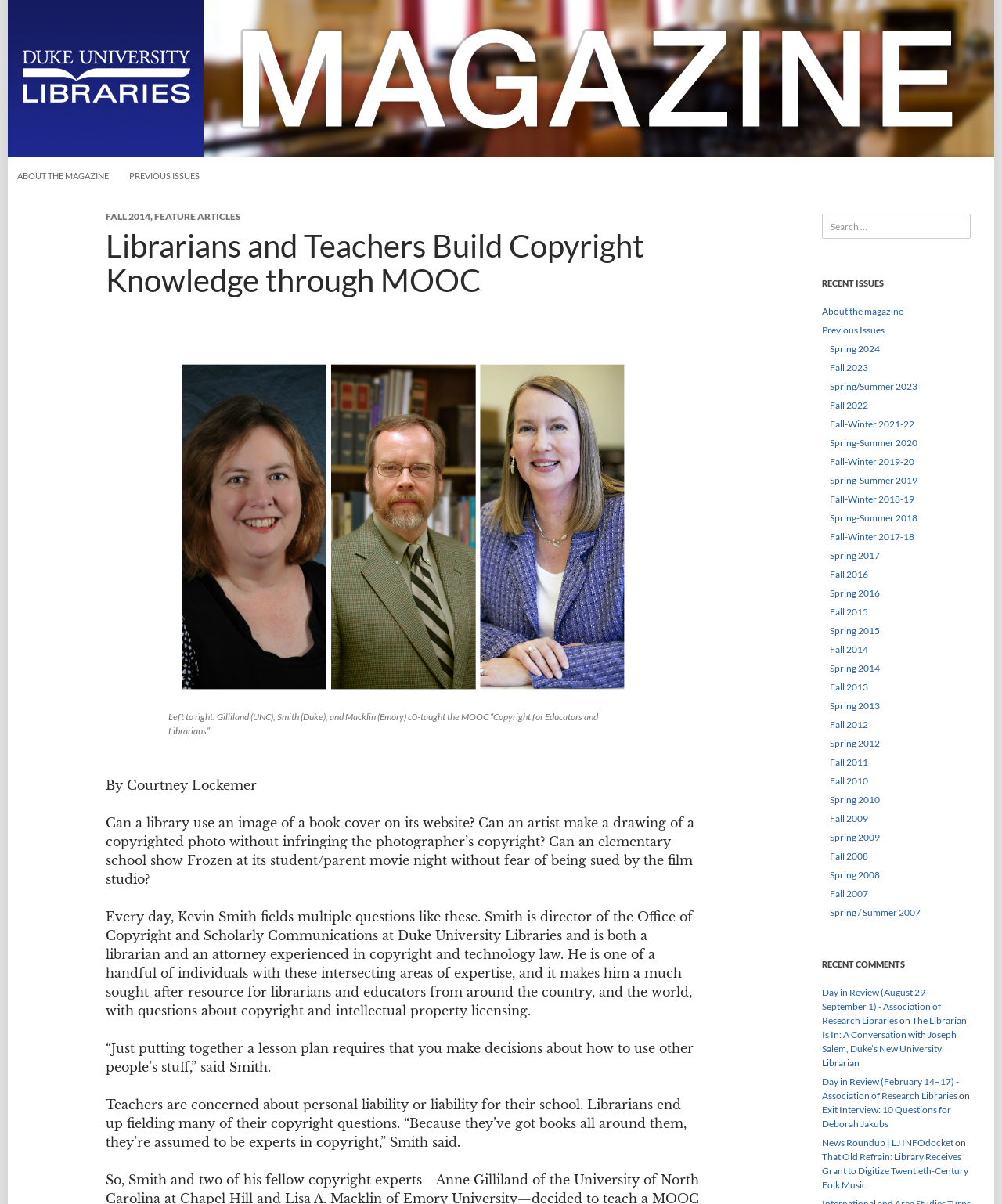What is the caption of the image? From the image, respond with a single word or brief phrase.

Left to right: Gilliland (UNC), Smith (Duke), and Macklin (Emory) co-taught the MOOC “Copyright for Educators and Librarians”